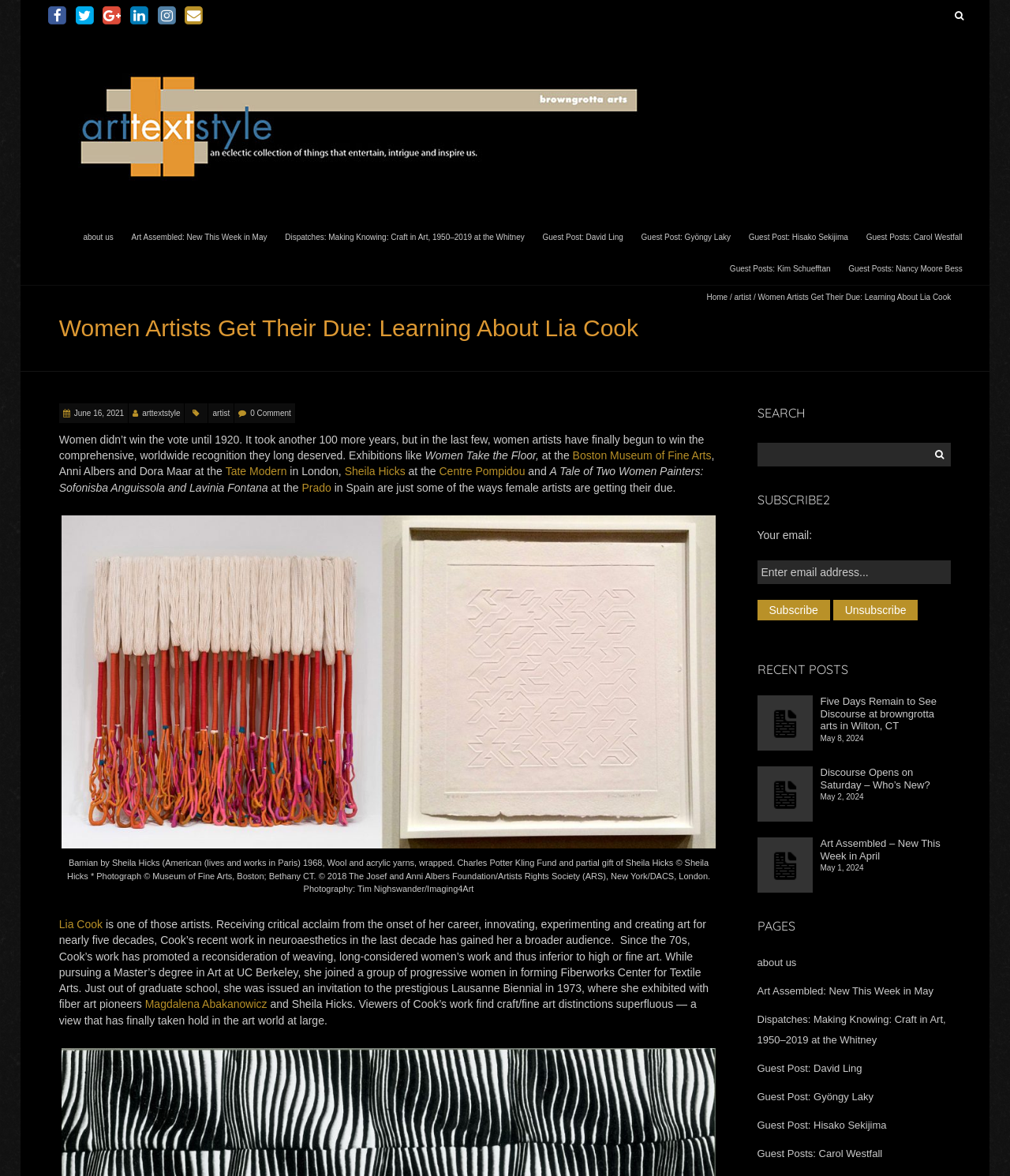Bounding box coordinates are specified in the format (top-left x, top-left y, bottom-right x, bottom-right y). All values are floating point numbers bounded between 0 and 1. Please provide the bounding box coordinate of the region this sentence describes: June 16, 2021

[0.073, 0.347, 0.123, 0.355]